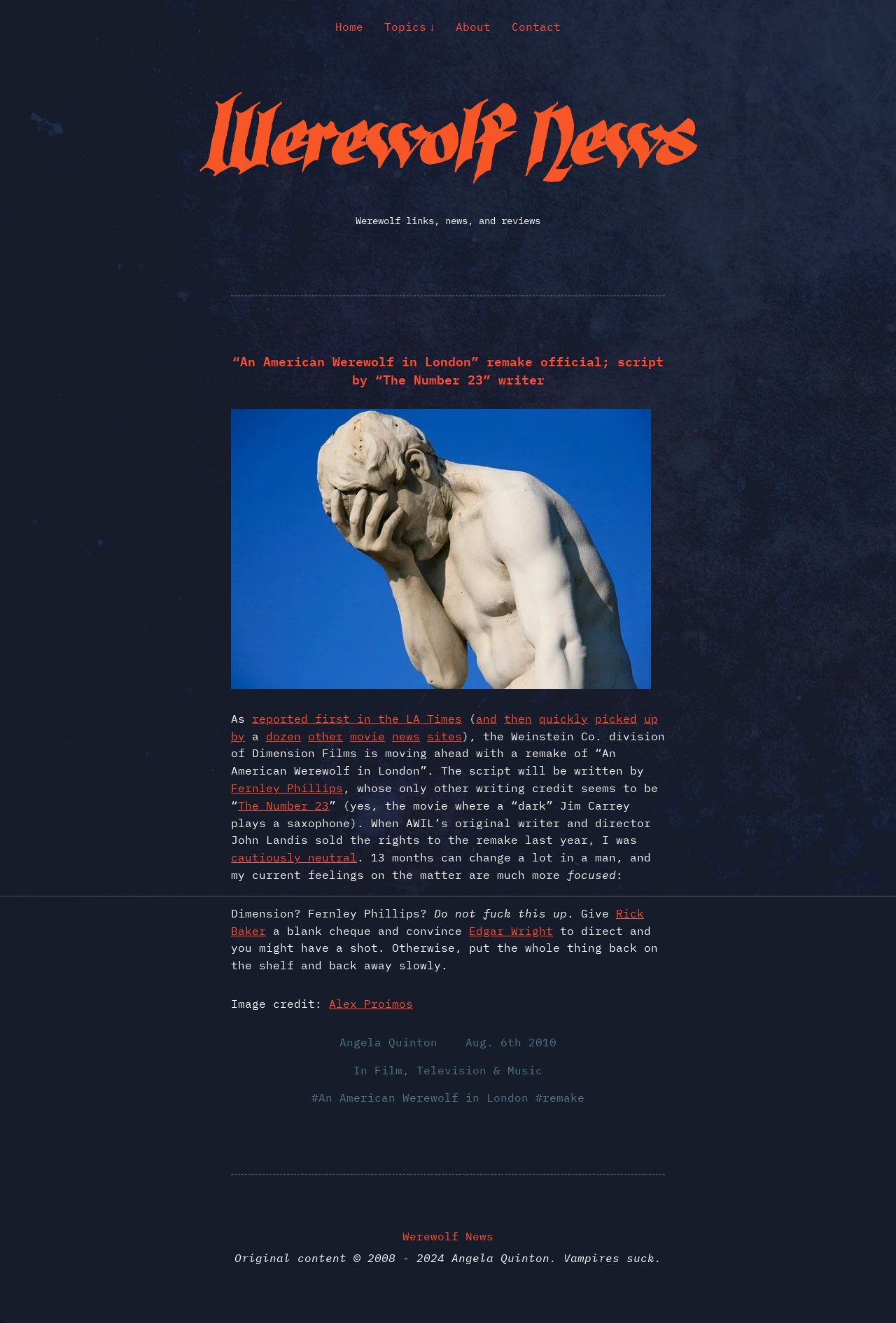Please identify the bounding box coordinates of the region to click in order to complete the given instruction: "View the image credit information". The coordinates should be four float numbers between 0 and 1, i.e., [left, top, right, bottom].

[0.258, 0.753, 0.367, 0.764]